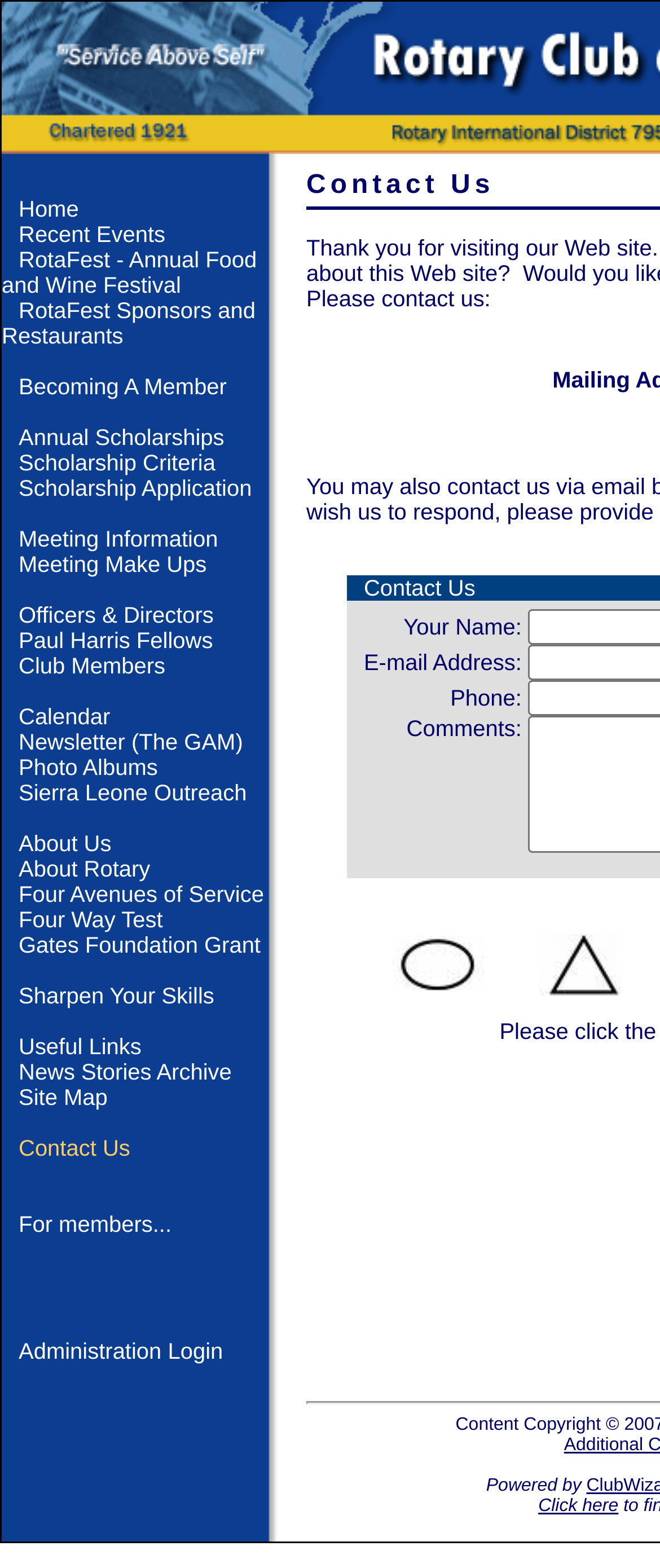Please pinpoint the bounding box coordinates for the region I should click to adhere to this instruction: "Browse ladies' clothing".

None